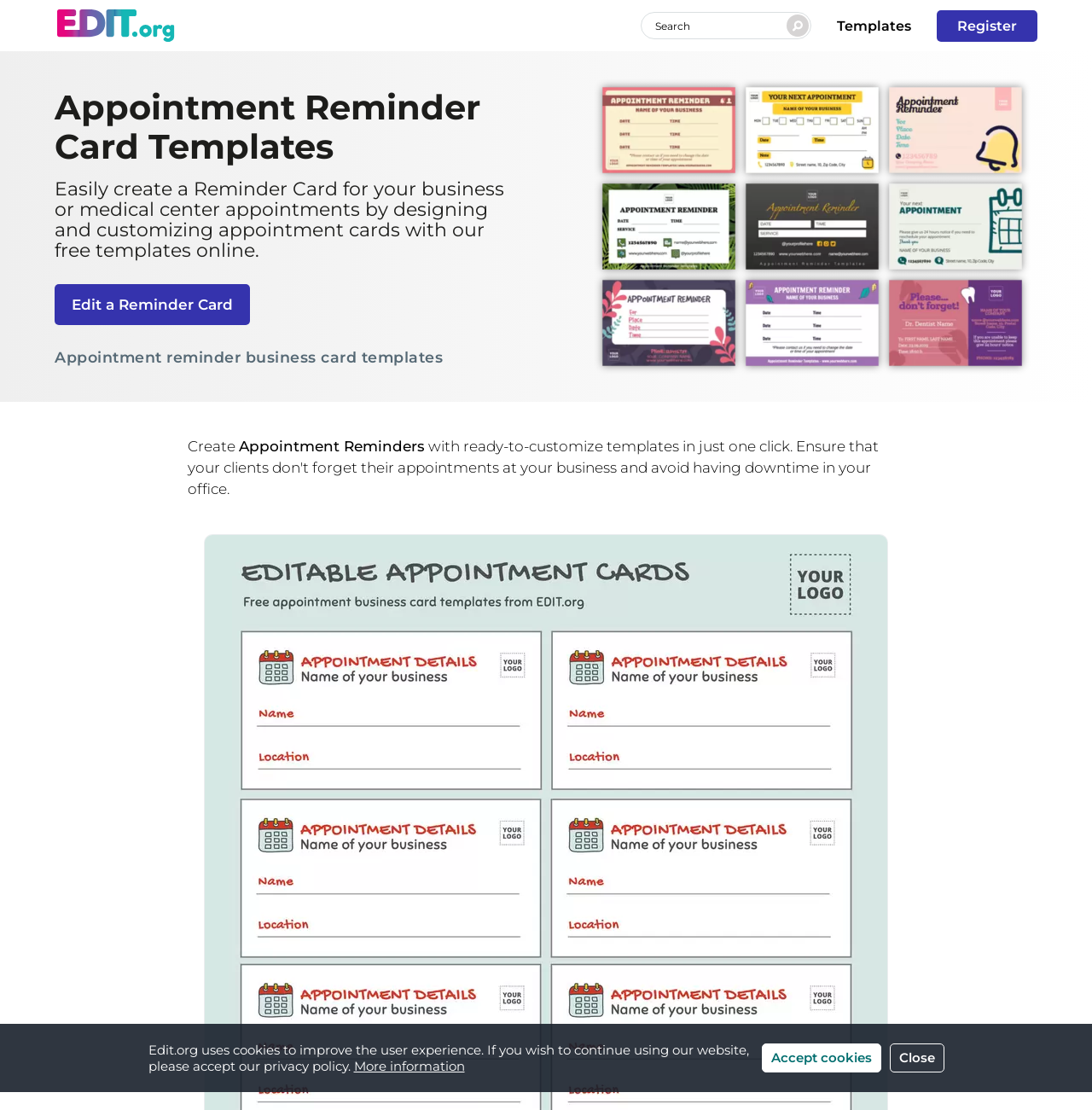What is the theme of the templates provided on the website?
Please provide a comprehensive answer based on the visual information in the image.

Based on the webpage content, it appears that the templates provided on the website are related to appointments, specifically for businesses or medical centers. The headings and links on the webpage suggest that the website provides templates for designing appointment reminder cards.